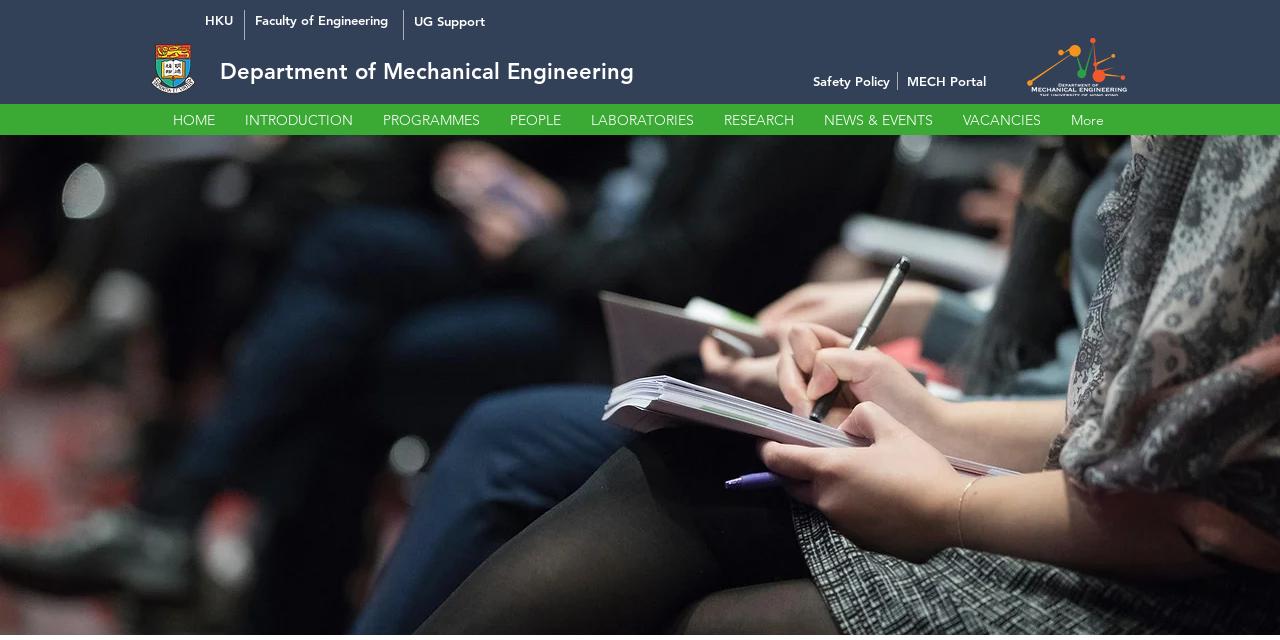Please give a concise answer to this question using a single word or phrase: 
What is the image on the top right corner?

Dept new logo